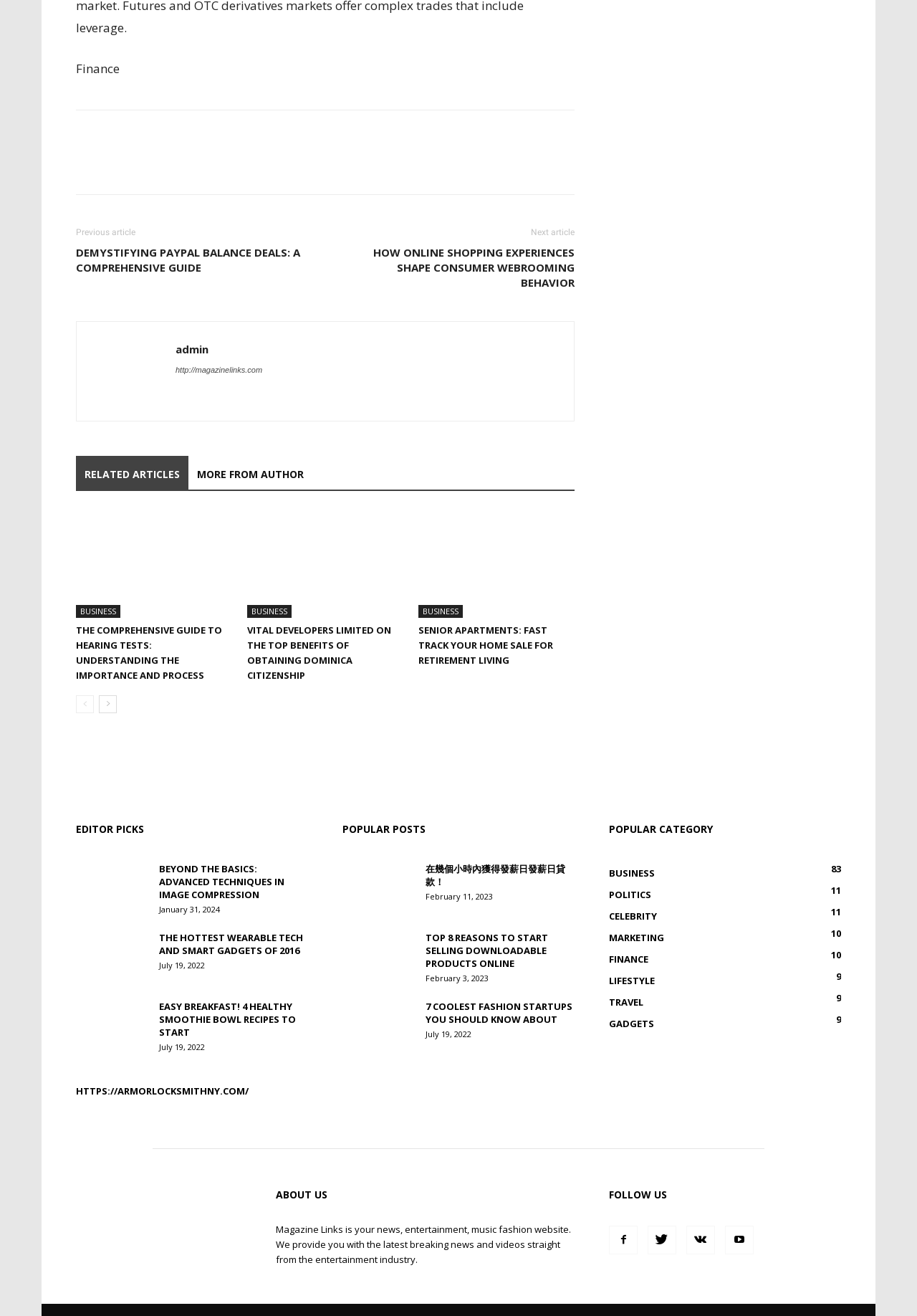Locate the bounding box of the user interface element based on this description: "title="Purchase options"".

None